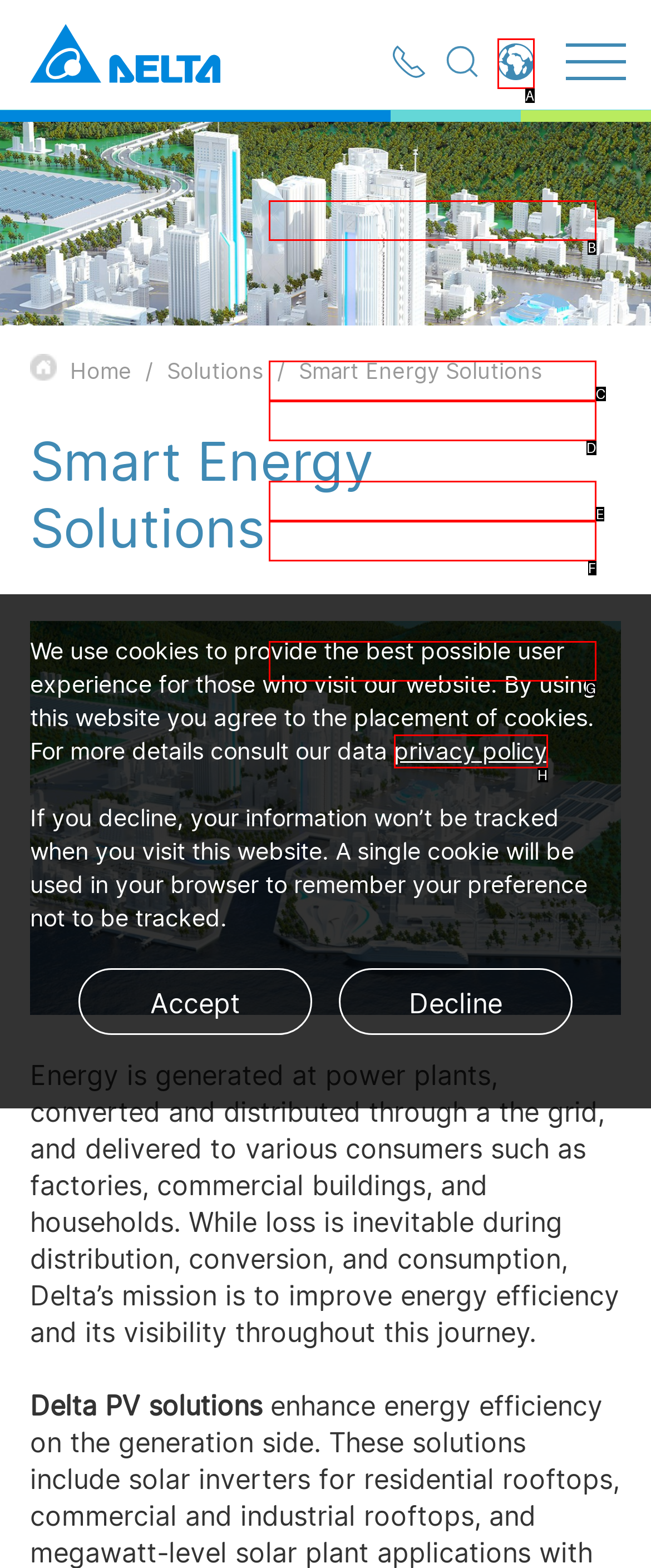Which lettered option matches the following description: privacy policy
Provide the letter of the matching option directly.

H